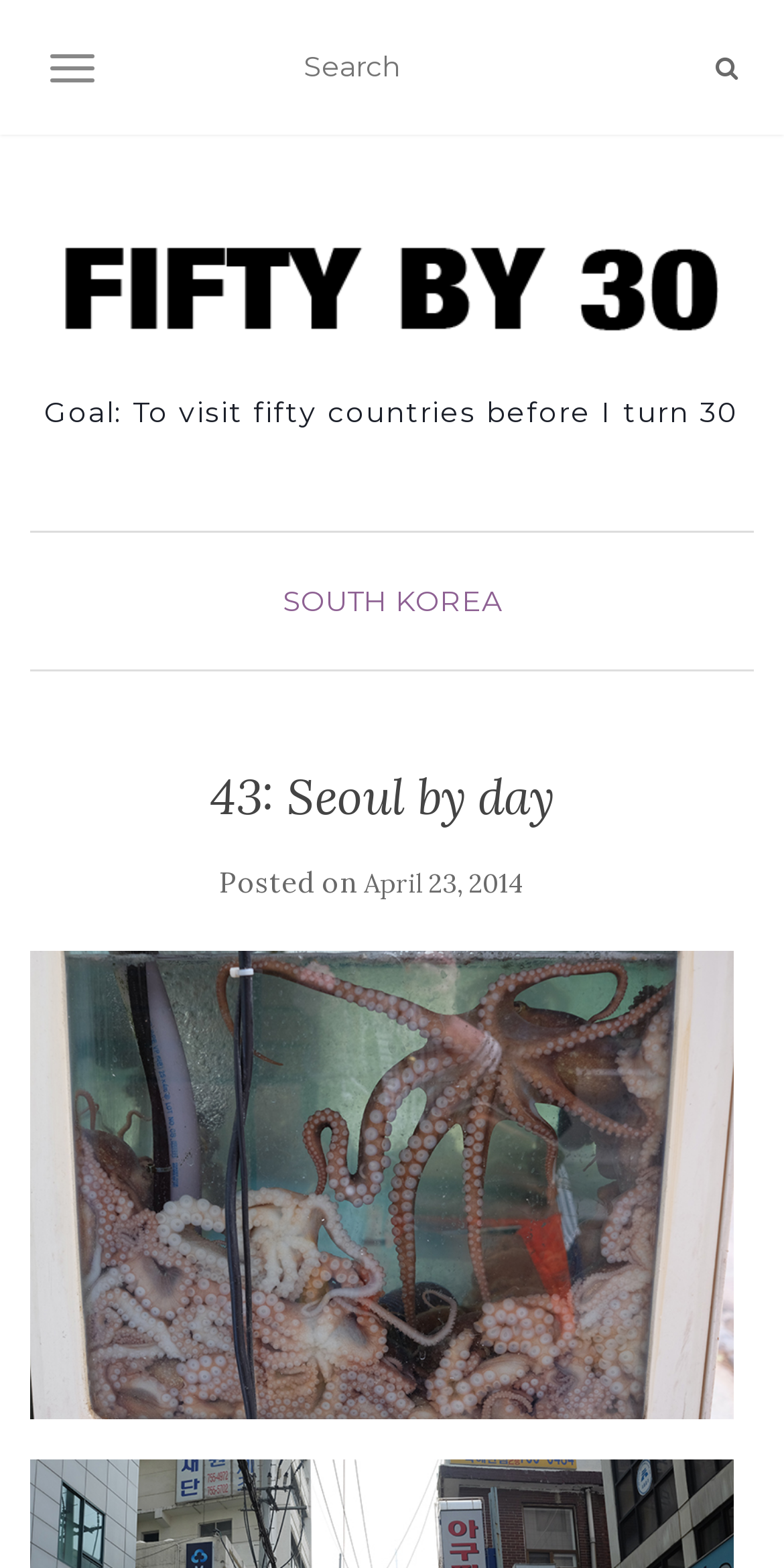What is the goal of the author?
Using the image, answer in one word or phrase.

Visit fifty countries before 30